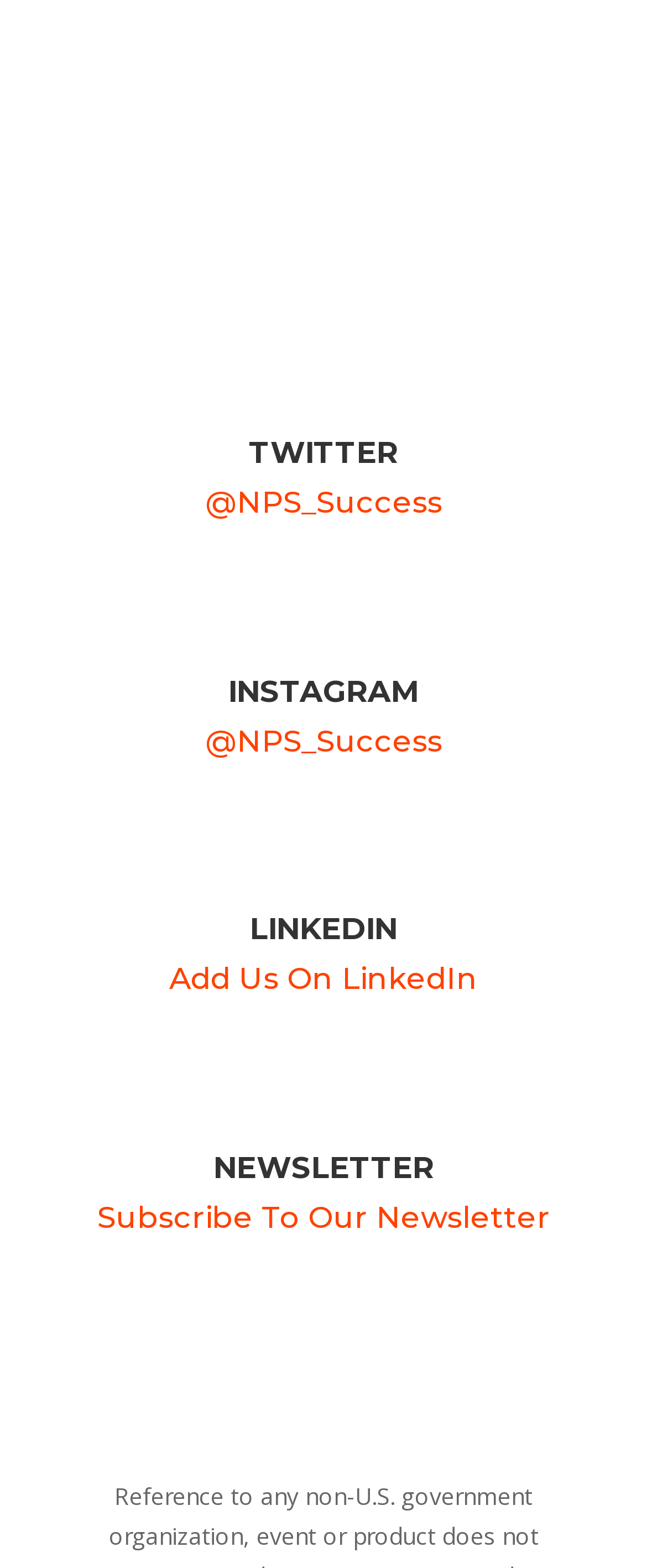What is the text of the link below the 'NEWSLETTER' heading?
Please give a detailed and elaborate explanation in response to the question.

I looked at the link below the 'NEWSLETTER' heading and found that its text is 'Subscribe To Our Newsletter'.